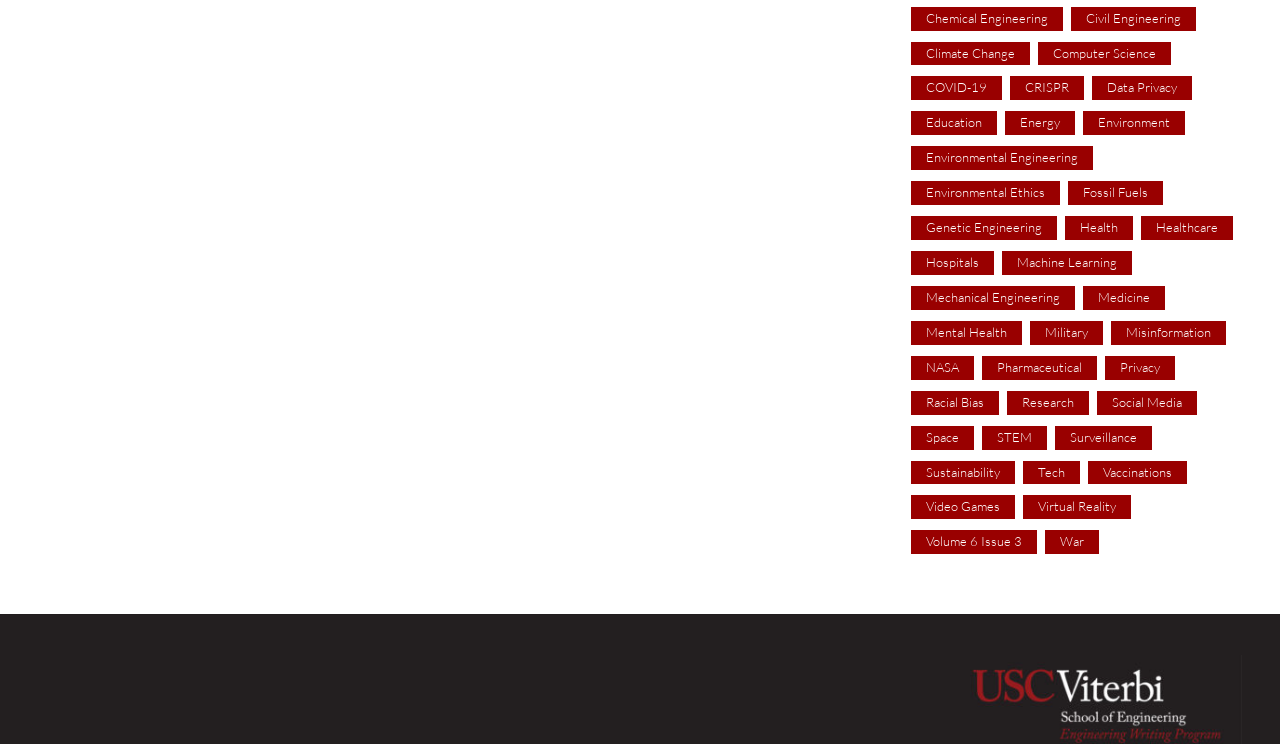What is the second topic from the top?
Provide a detailed answer to the question using information from the image.

By analyzing the bounding box coordinates, I determined that the second topic from the top is 'Civil Engineering', which has a y1 coordinate of 0.009.